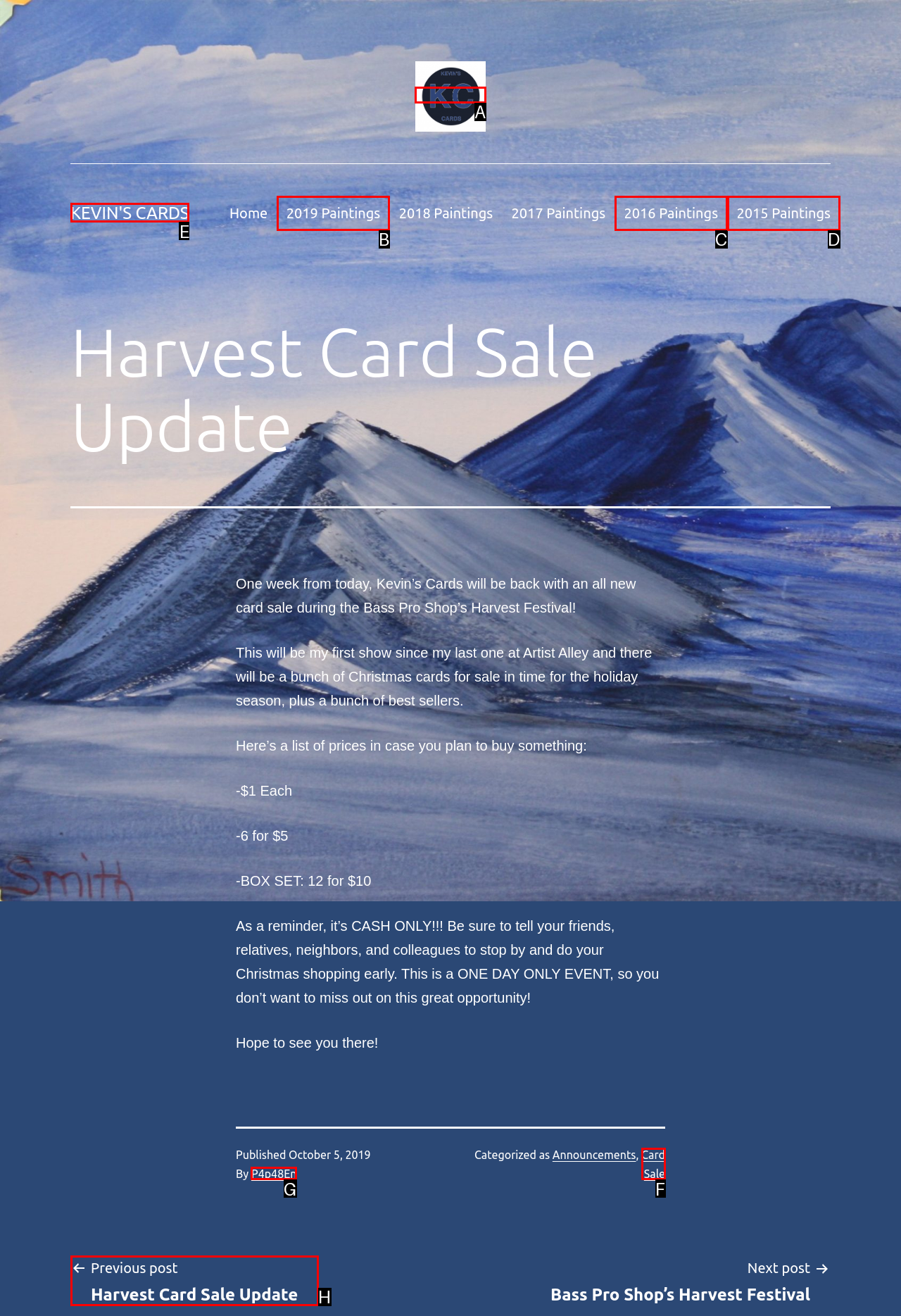Given the description: Previous postHarvest Card Sale Update, identify the corresponding option. Answer with the letter of the appropriate option directly.

H